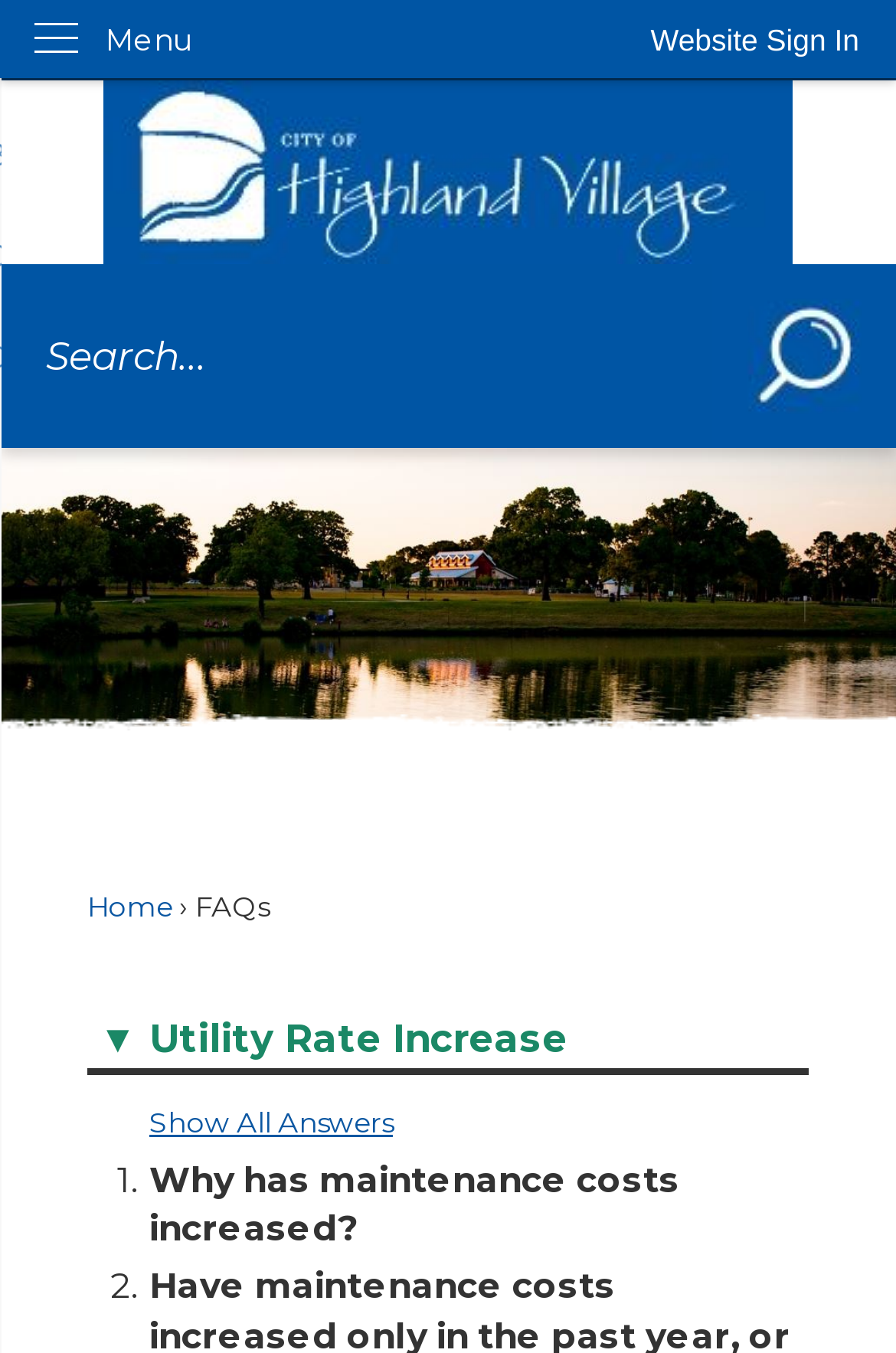Answer the question below using just one word or a short phrase: 
What is the function of the 'Skip to Main Content' link?

To bypass navigation